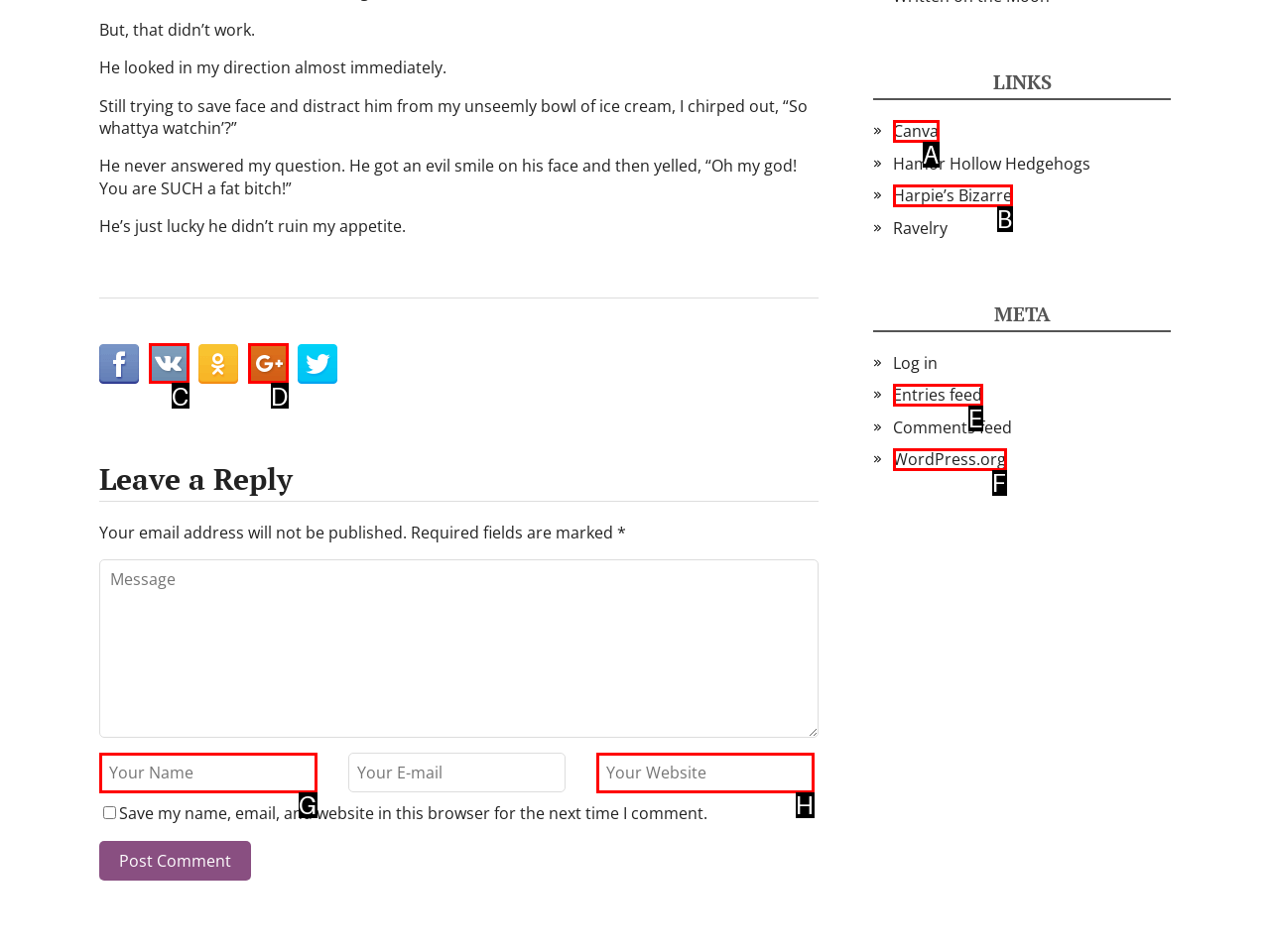From the given choices, indicate the option that best matches: Football Maths Games Penalty Shootout
State the letter of the chosen option directly.

None